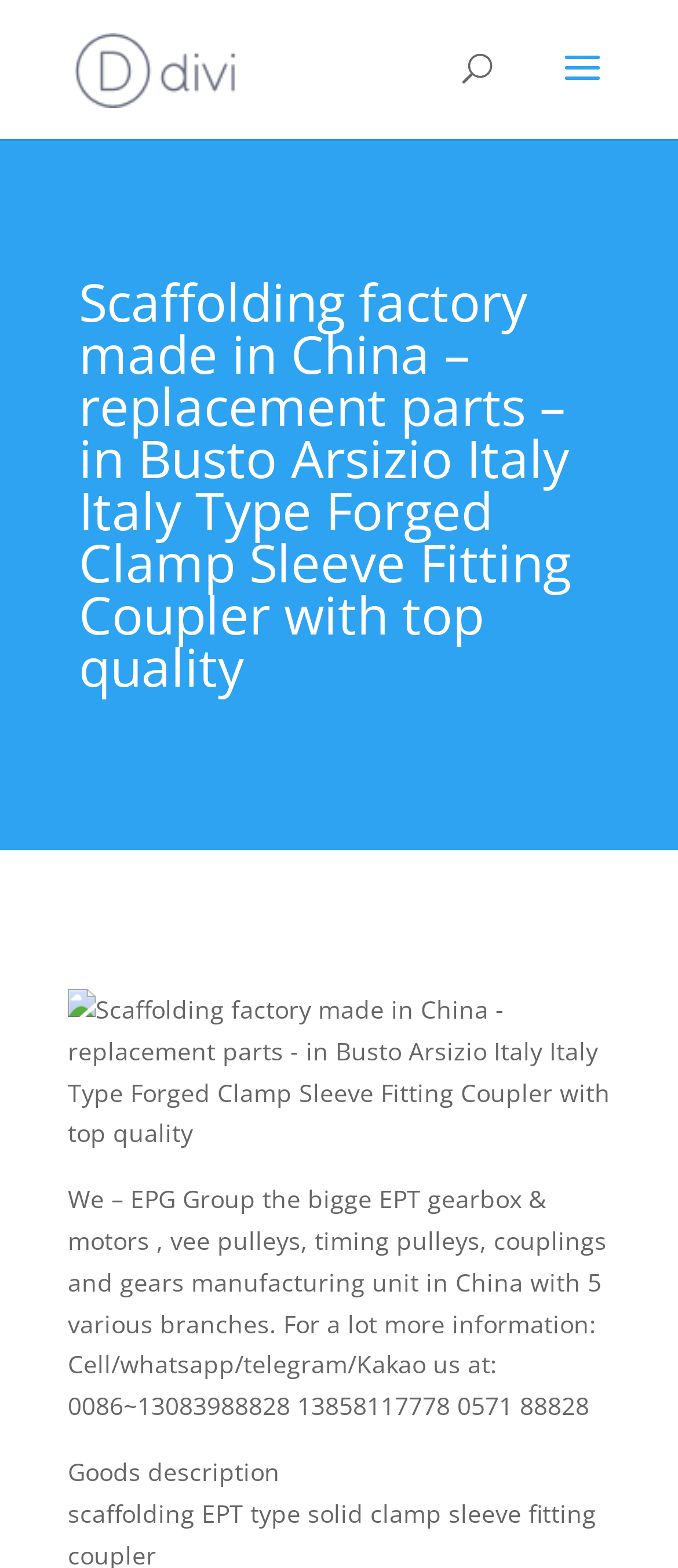Use a single word or phrase to answer the following:
What is the contact method provided on the webpage?

Cell/whatsapp/telegram/Kakao